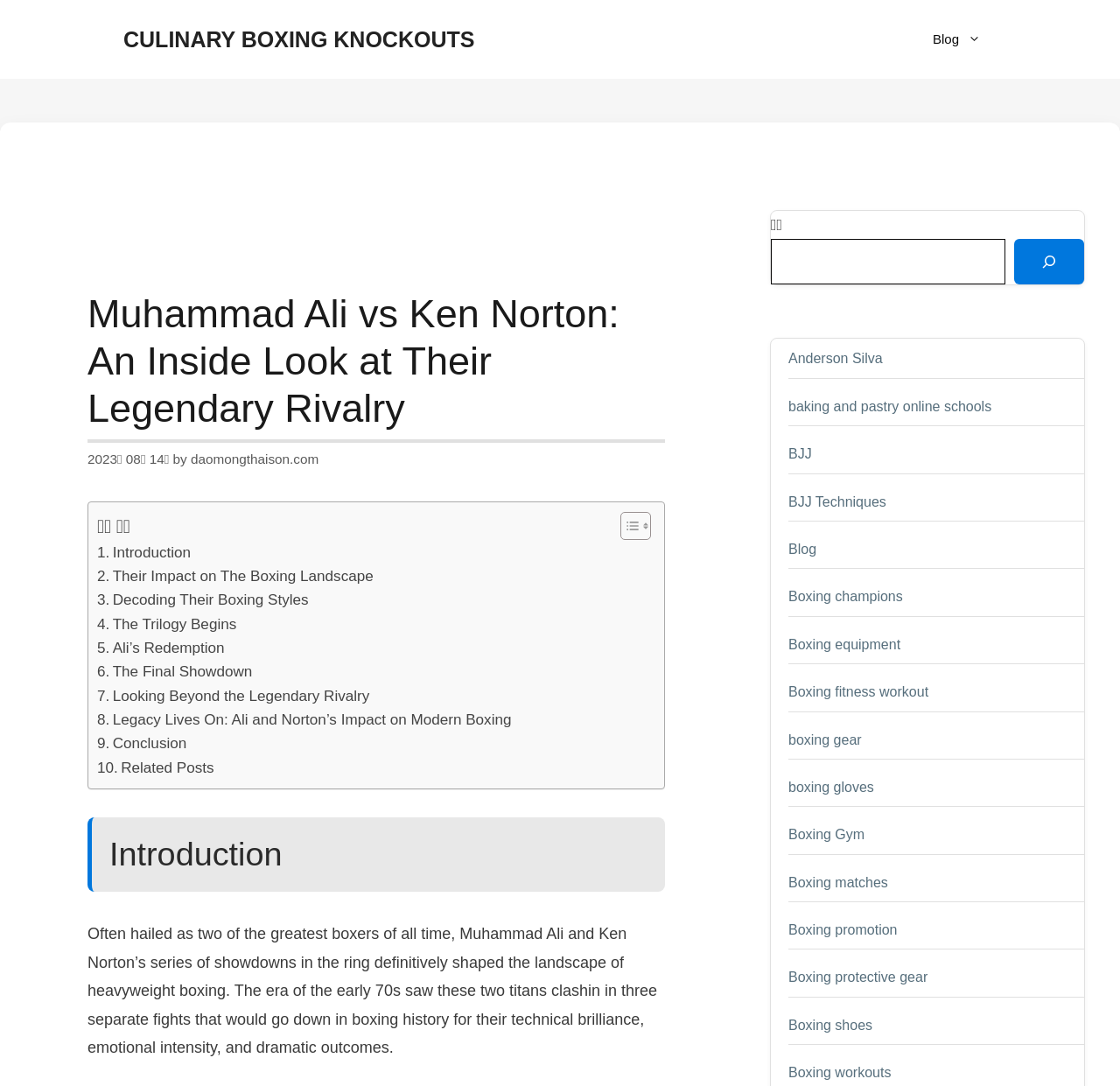Please determine the bounding box coordinates of the element to click on in order to accomplish the following task: "Search for something". Ensure the coordinates are four float numbers ranging from 0 to 1, i.e., [left, top, right, bottom].

[0.688, 0.22, 0.898, 0.262]